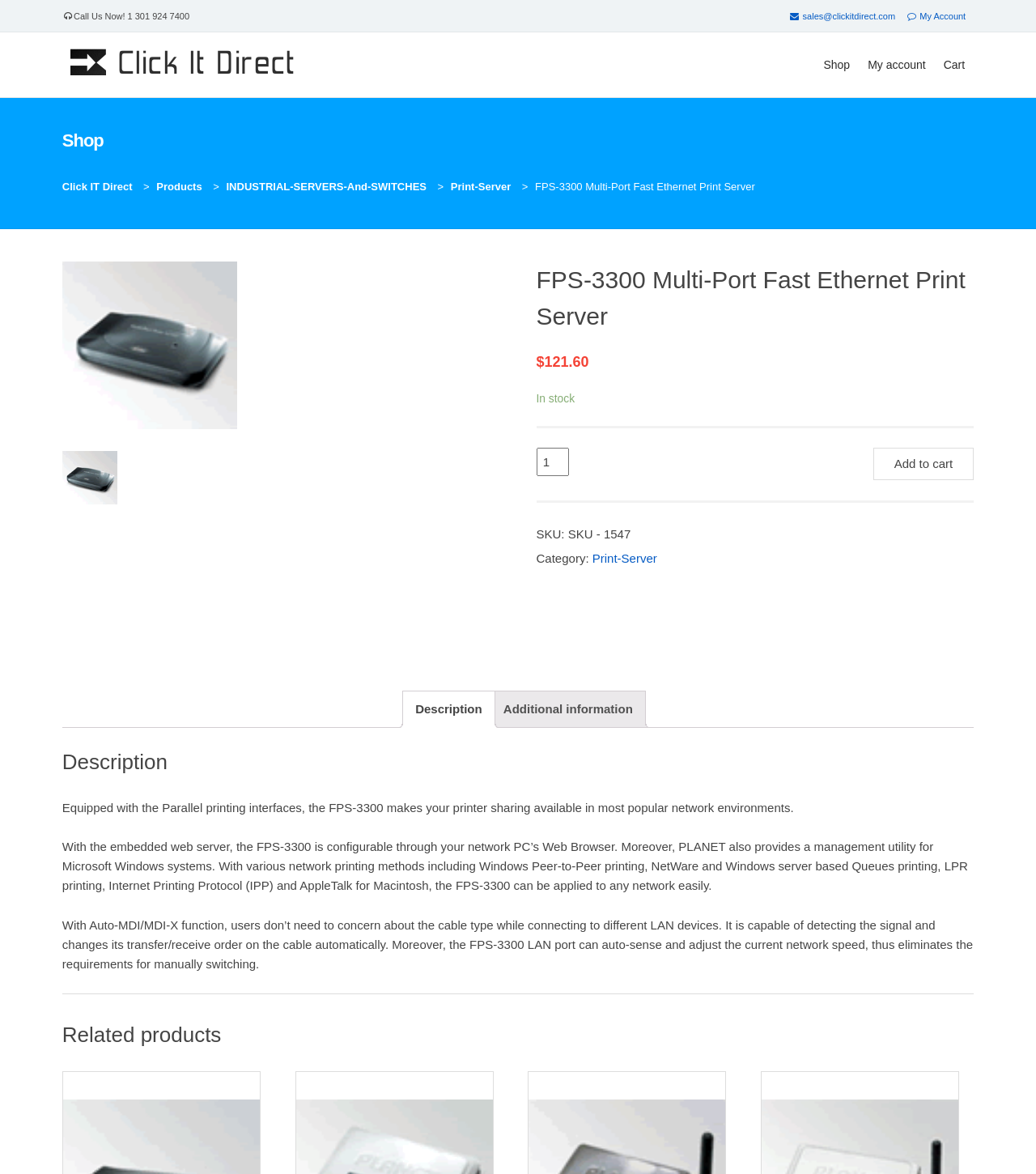Specify the bounding box coordinates (top-left x, top-left y, bottom-right x, bottom-right y) of the UI element in the screenshot that matches this description: patrick aleph

None